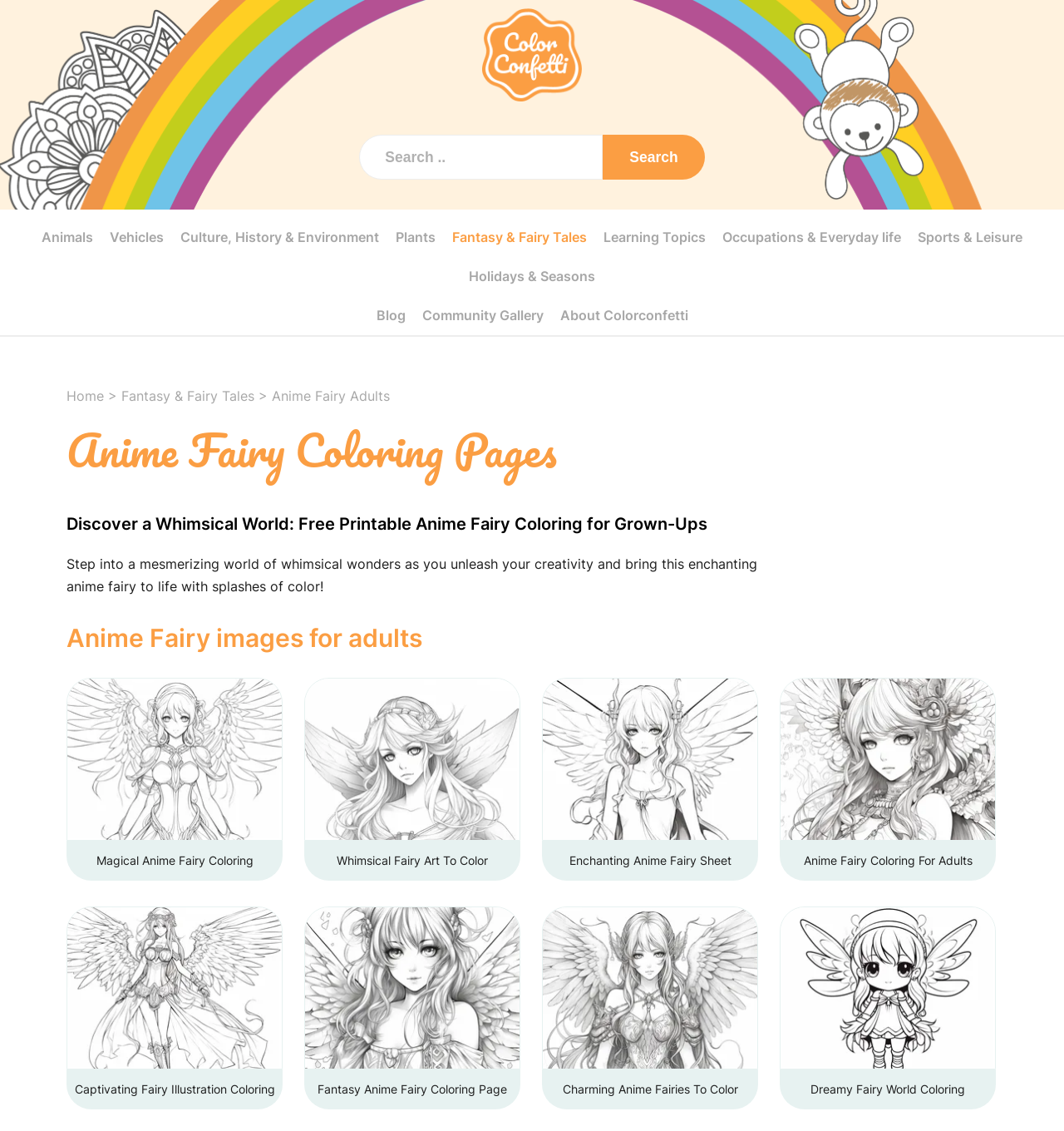Please use the details from the image to answer the following question comprehensively:
What is the purpose of the search bar?

The search bar is located at the top of the webpage, and it is likely used to search for specific coloring pages or categories within the website, allowing users to quickly find what they are looking for.